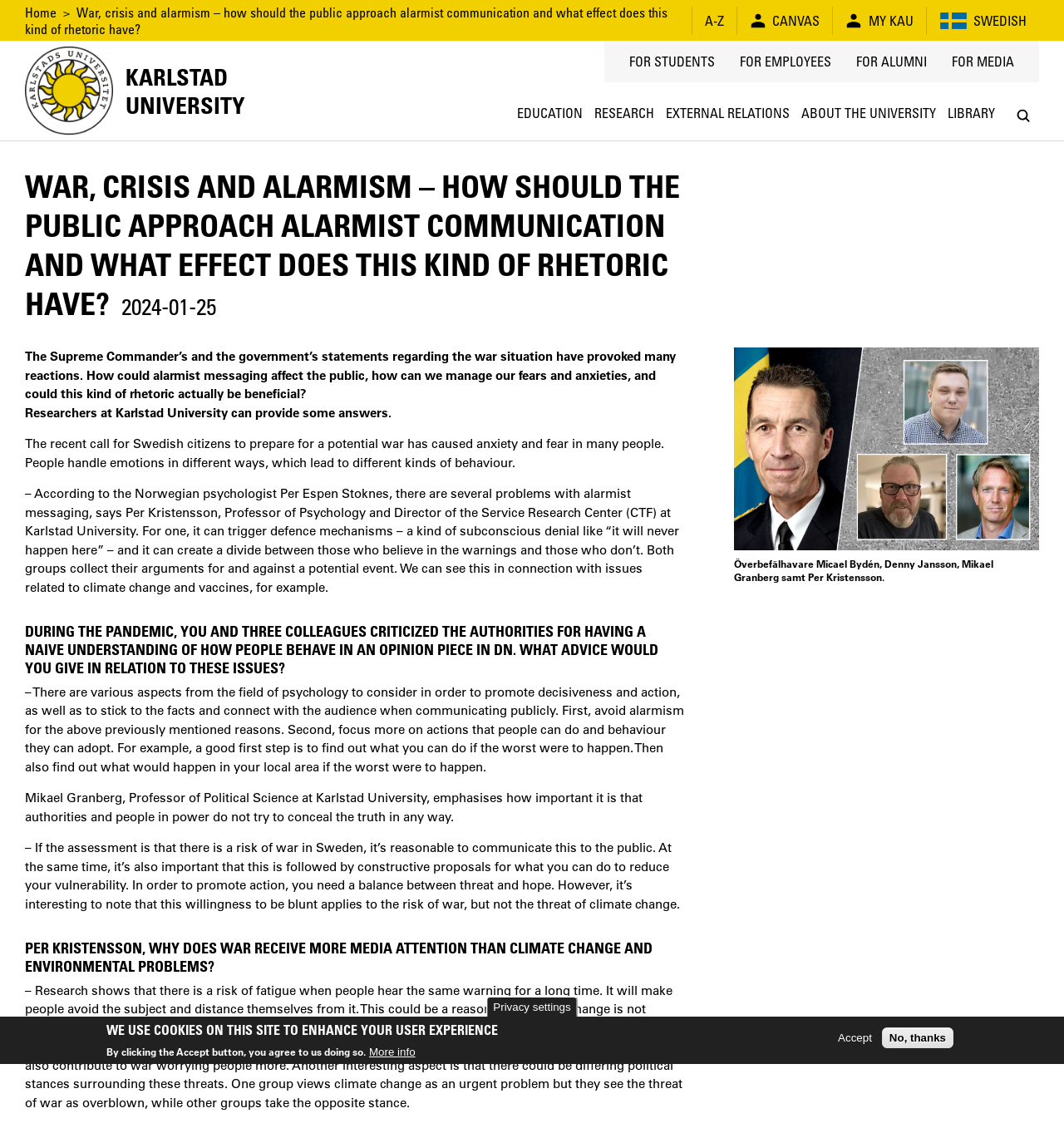Bounding box coordinates are given in the format (top-left x, top-left y, bottom-right x, bottom-right y). All values should be floating point numbers between 0 and 1. Provide the bounding box coordinate for the UI element described as: About the university

[0.748, 0.08, 0.885, 0.125]